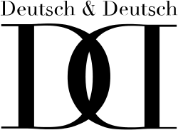Provide an extensive narrative of what is shown in the image.

The image showcases the elegant logo of "Deutsch & Deutsch Jewelers." Prominently displayed, the logo features a sophisticated design that intertwines the letters "D" and "D," symbolizing the brand's identity and luxurious craftsmanship in the jewelry industry. Above the logo, the brand name "Deutsch & Deutsch" is stylishly inscribed, reflecting a classic aesthetic. This logo represents a renowned jeweler known for exquisite pieces and exceptional service, catering to customers seeking refined and timeless jewelry options.